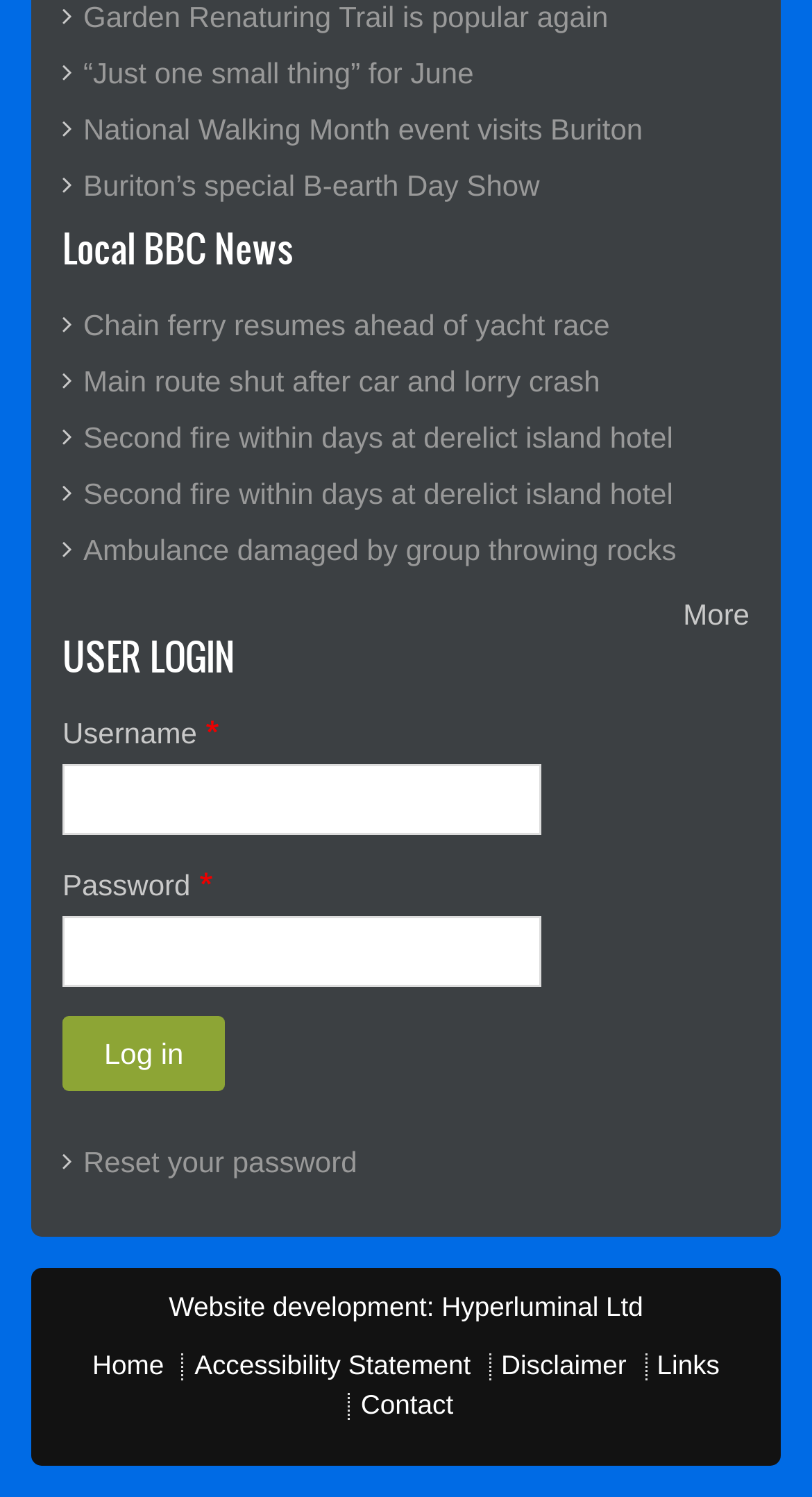Identify the bounding box coordinates of the part that should be clicked to carry out this instruction: "Log in to the website".

[0.077, 0.679, 0.277, 0.729]